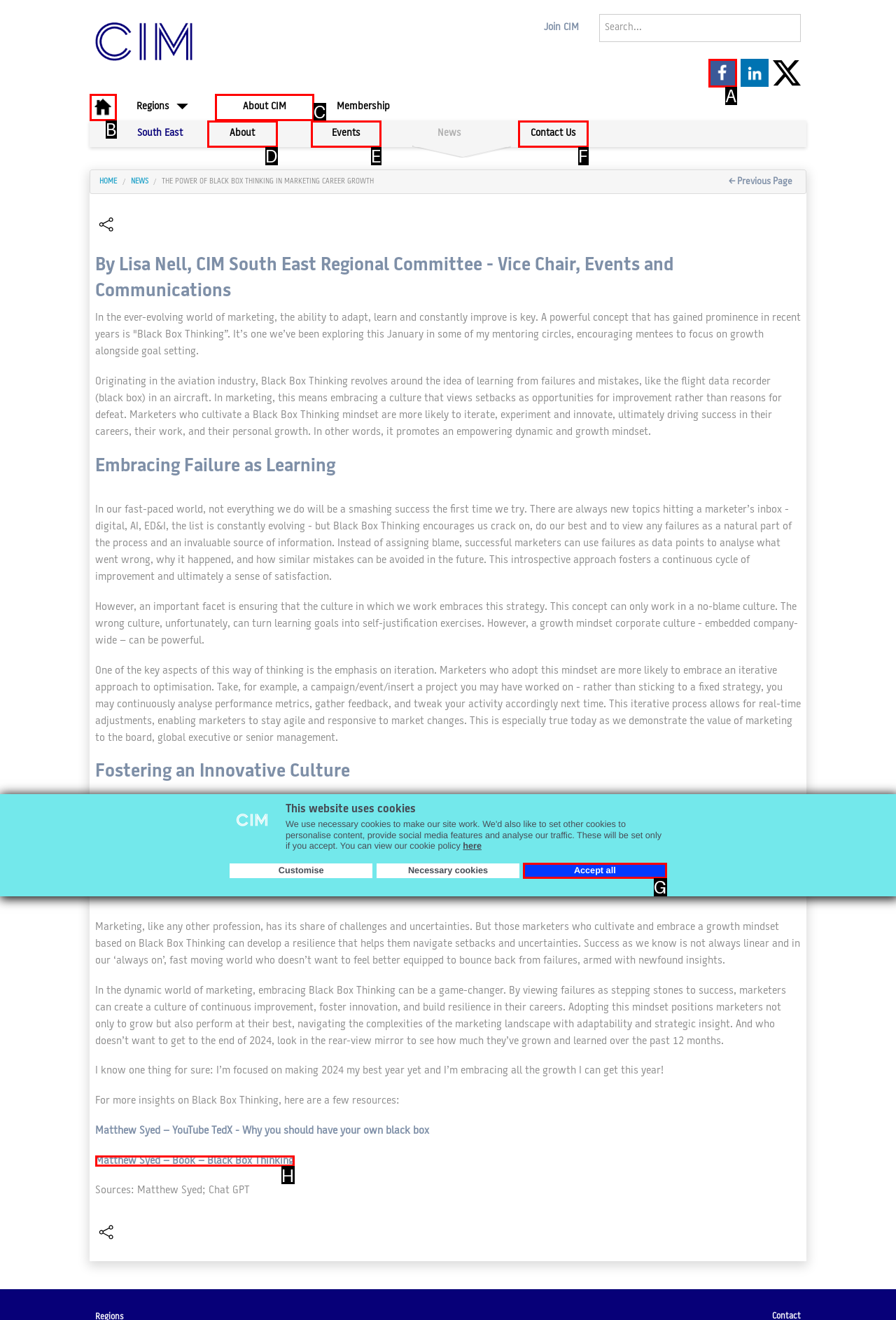Which option should be clicked to execute the following task: Check out CIM on Facebook? Respond with the letter of the selected option.

A